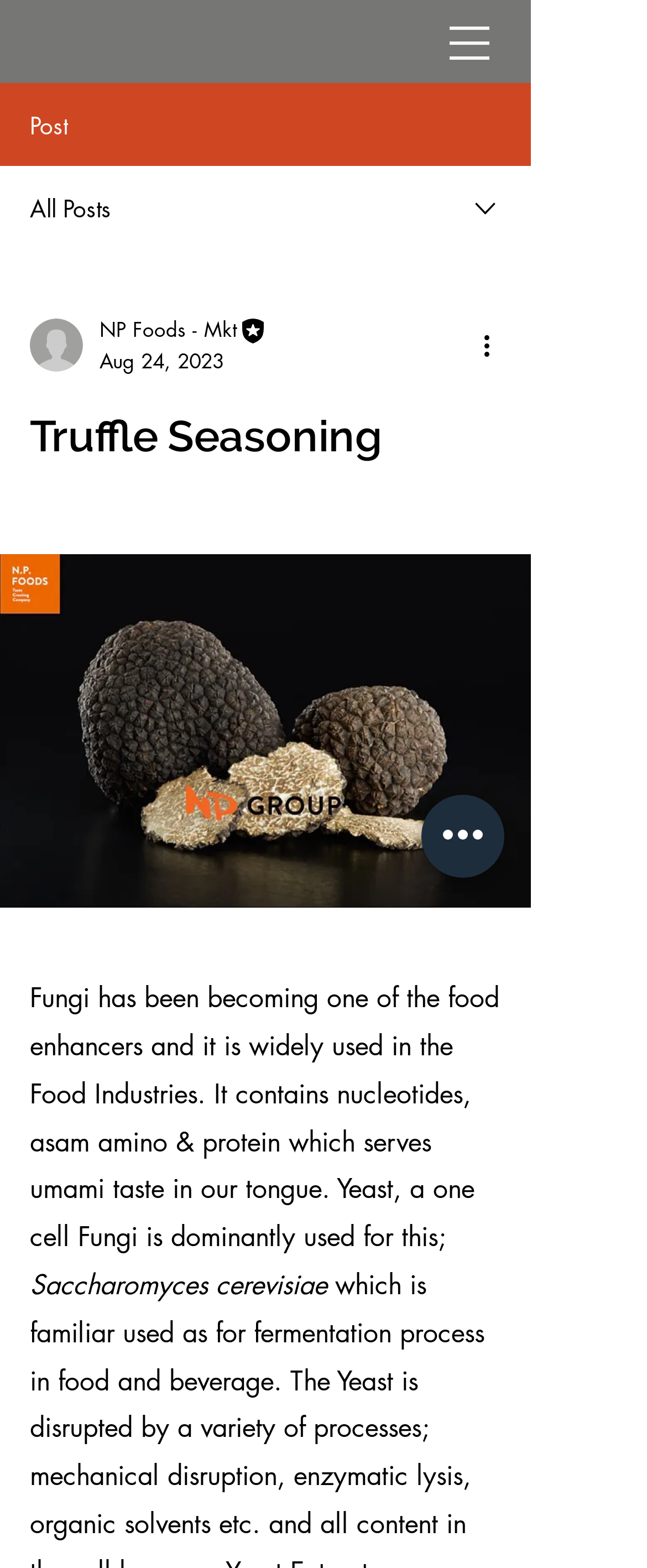Provide the bounding box coordinates in the format (top-left x, top-left y, bottom-right x, bottom-right y). All values are floating point numbers between 0 and 1. Determine the bounding box coordinate of the UI element described as: NP Foods - Mkt

[0.154, 0.201, 0.415, 0.221]